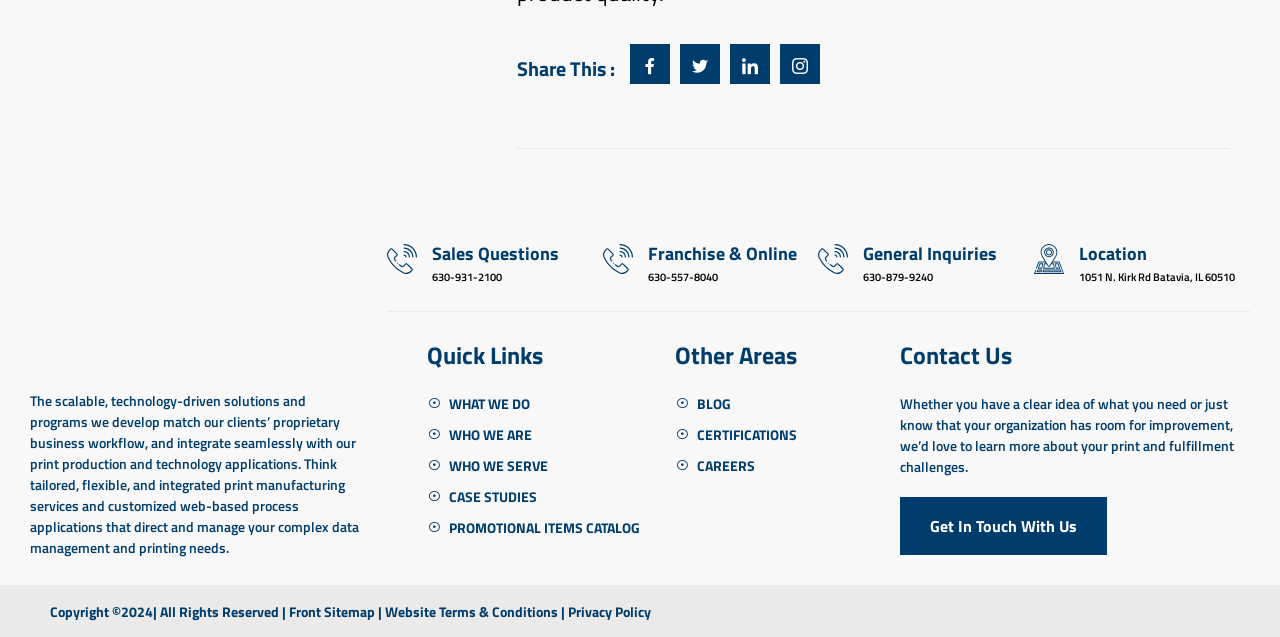Specify the bounding box coordinates of the element's area that should be clicked to execute the given instruction: "Contact sales". The coordinates should be four float numbers between 0 and 1, i.e., [left, top, right, bottom].

[0.337, 0.377, 0.437, 0.419]